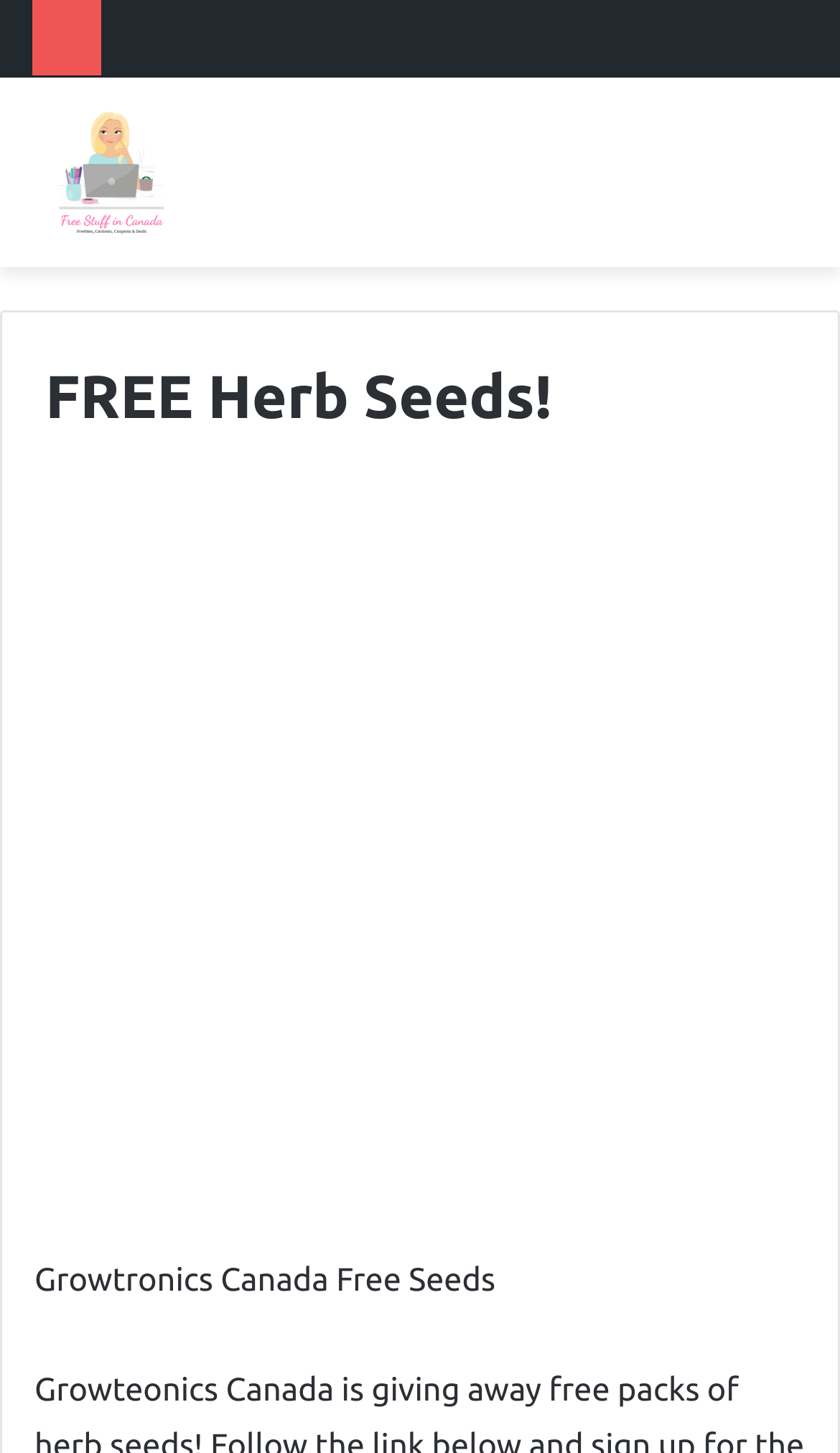Provide a single word or phrase to answer the given question: 
What is the name of the blog?

Free Stuff in Canada